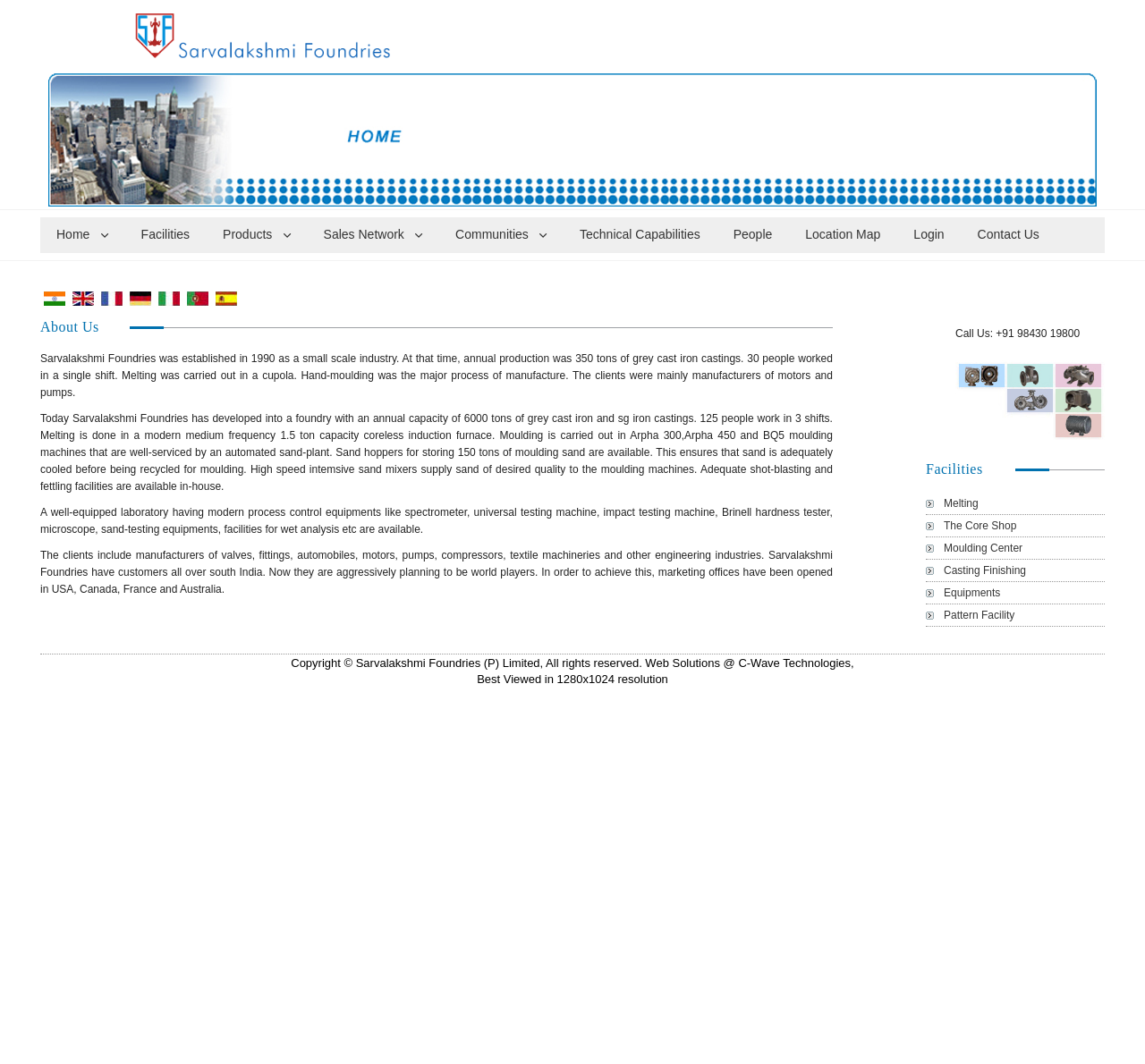Please identify the bounding box coordinates of the clickable area that will fulfill the following instruction: "View the Products menu". The coordinates should be in the format of four float numbers between 0 and 1, i.e., [left, top, right, bottom].

[0.181, 0.204, 0.268, 0.236]